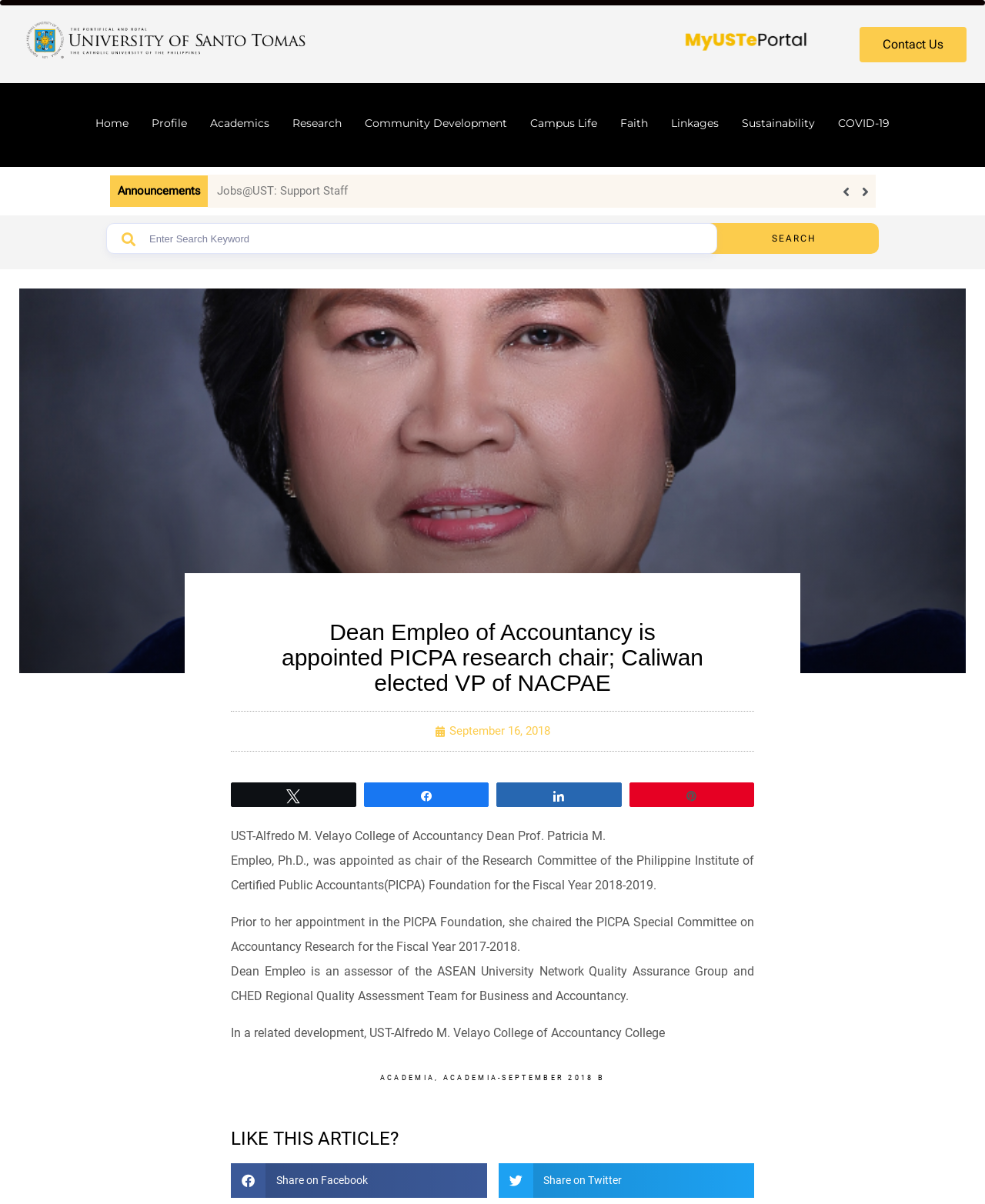Please find the bounding box coordinates of the clickable region needed to complete the following instruction: "Search for a keyword". The bounding box coordinates must consist of four float numbers between 0 and 1, i.e., [left, top, right, bottom].

[0.108, 0.185, 0.728, 0.211]